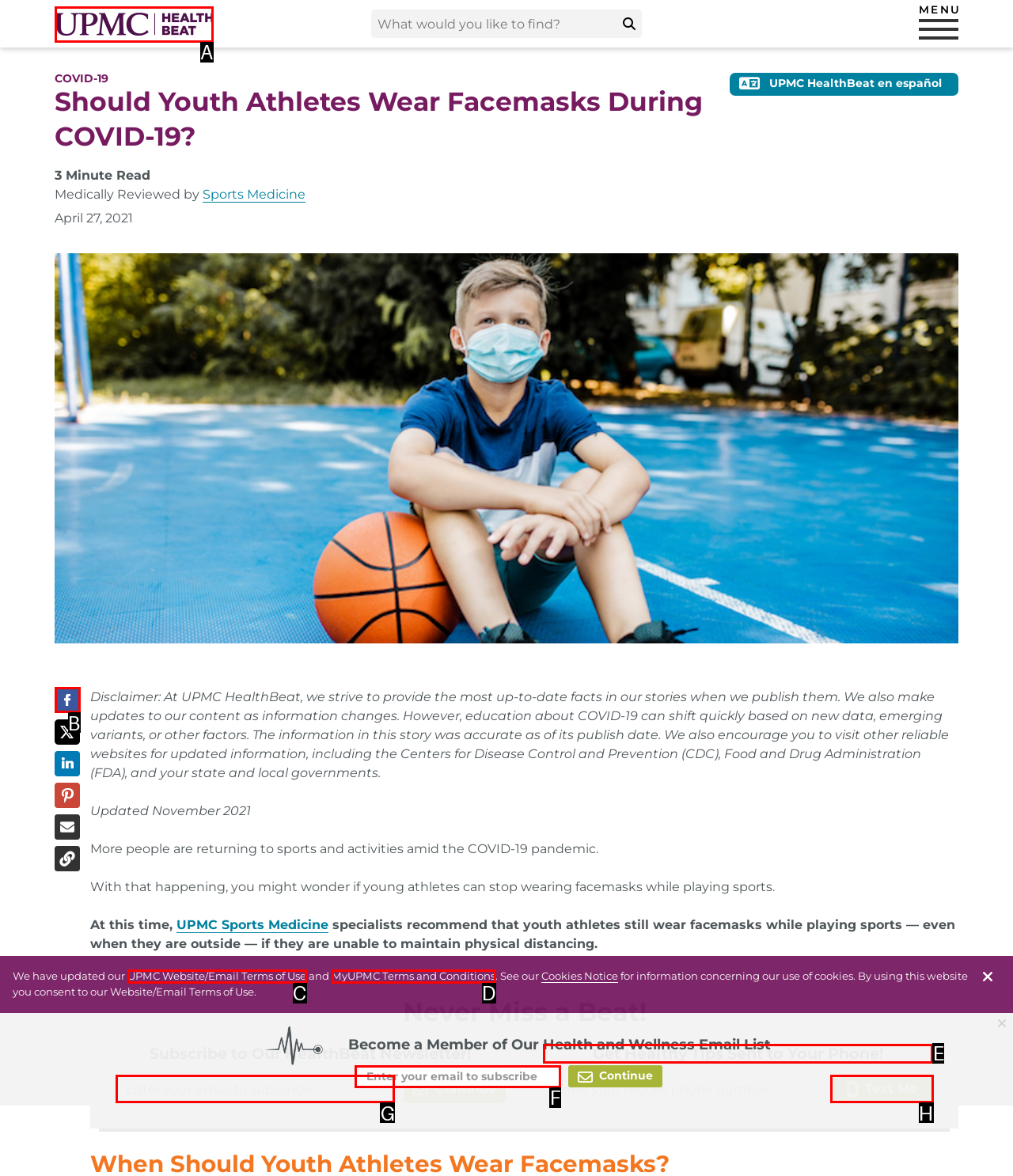Decide which UI element to click to accomplish the task: Get Healthy Tips Sent to Your Phone
Respond with the corresponding option letter.

E